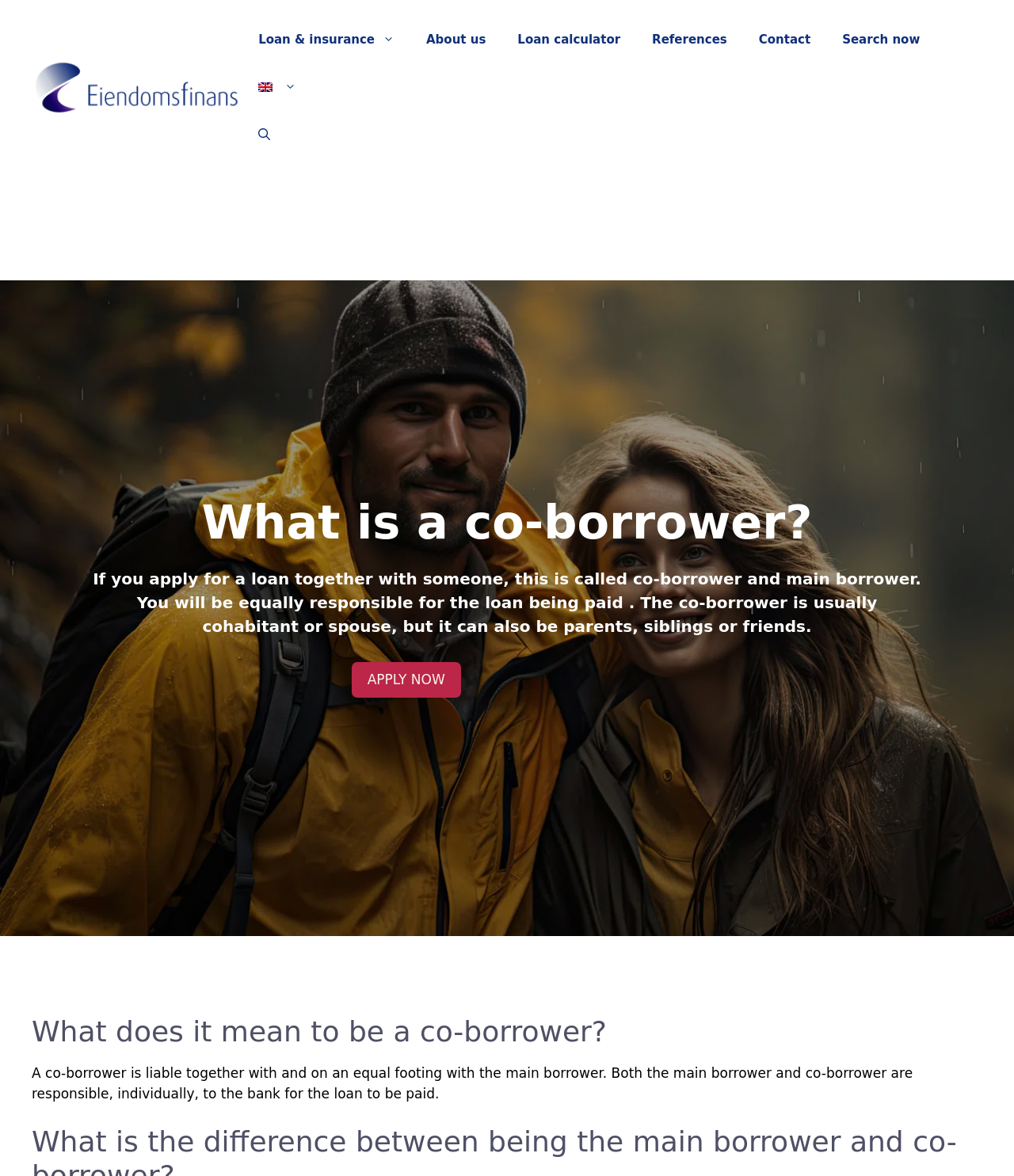Who is usually a co-borrower? Examine the screenshot and reply using just one word or a brief phrase.

Cohabitant or spouse